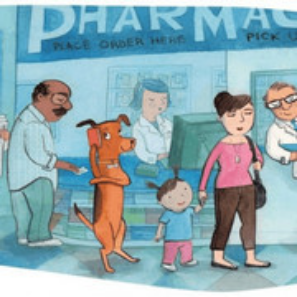Carefully examine the image and provide an in-depth answer to the question: What is the pharmacy employee doing?

In the background of the illustration, a pharmacy employee is shown preparing prescriptions at a counter. This is evident from the context of the scene, which is set inside a pharmacy, and the employee's actions, which are likely related to their job duties.